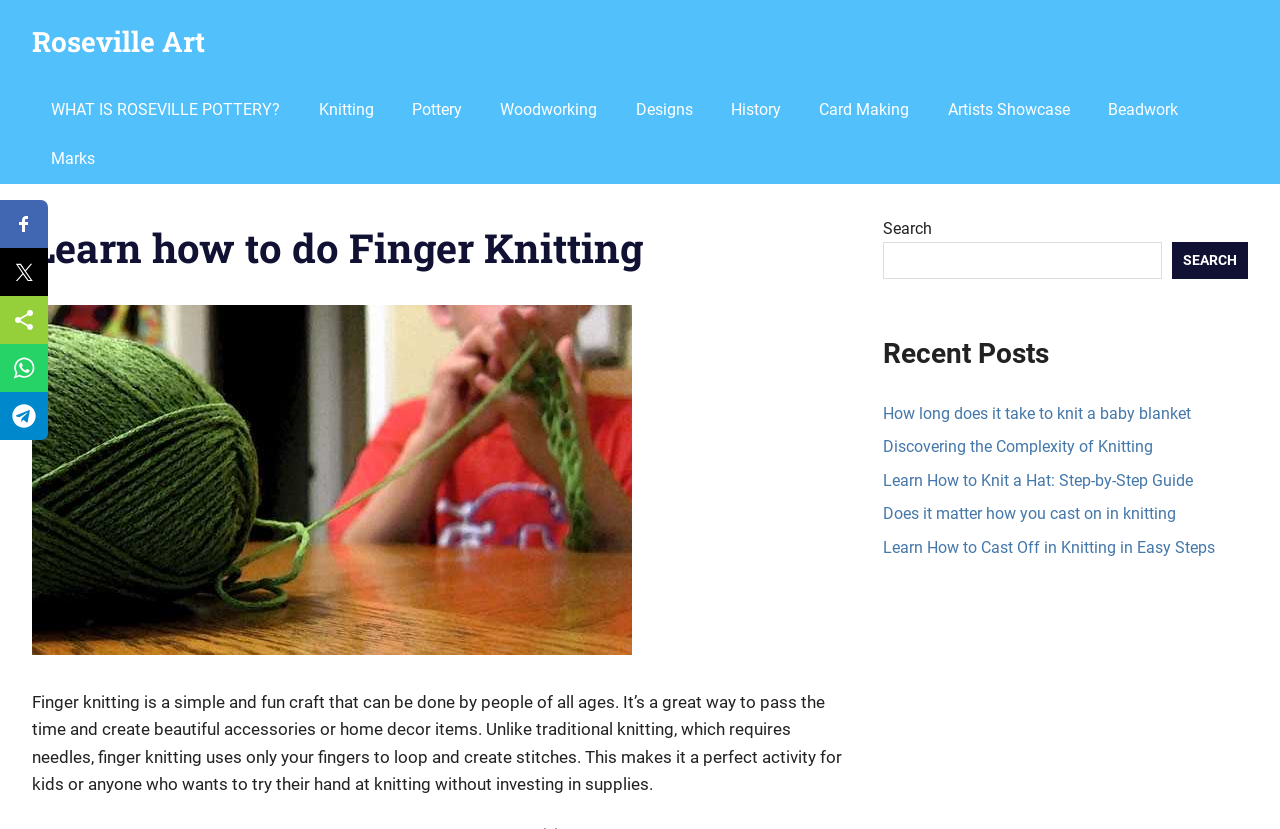Identify the bounding box coordinates for the UI element described as: "parent_node: SEARCH name="s"". The coordinates should be provided as four floats between 0 and 1: [left, top, right, bottom].

[0.69, 0.291, 0.908, 0.336]